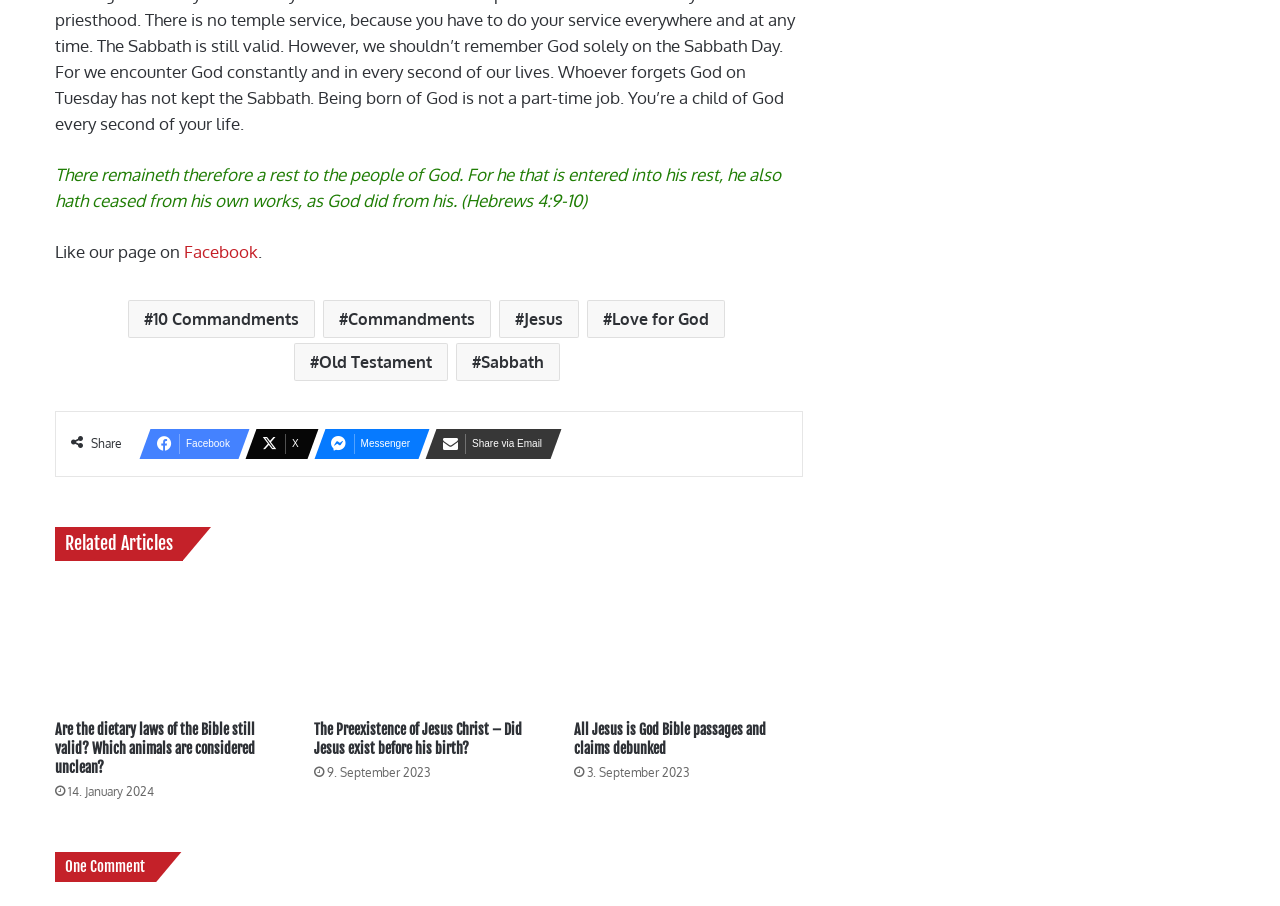Provide a short answer to the following question with just one word or phrase: What is the topic of the first related article?

Dietary laws